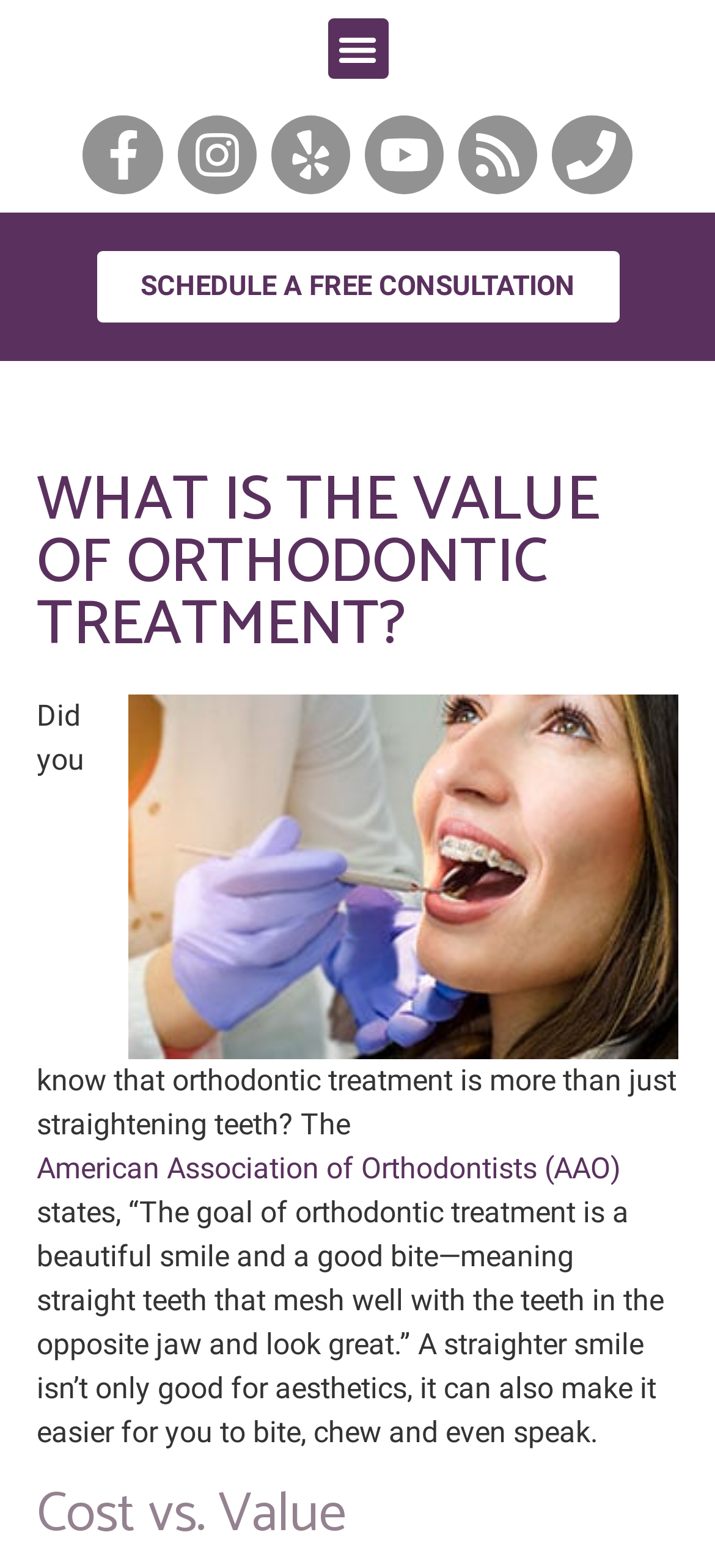What is the topic of the second heading on the webpage?
Please provide a single word or phrase based on the screenshot.

Cost vs. Value